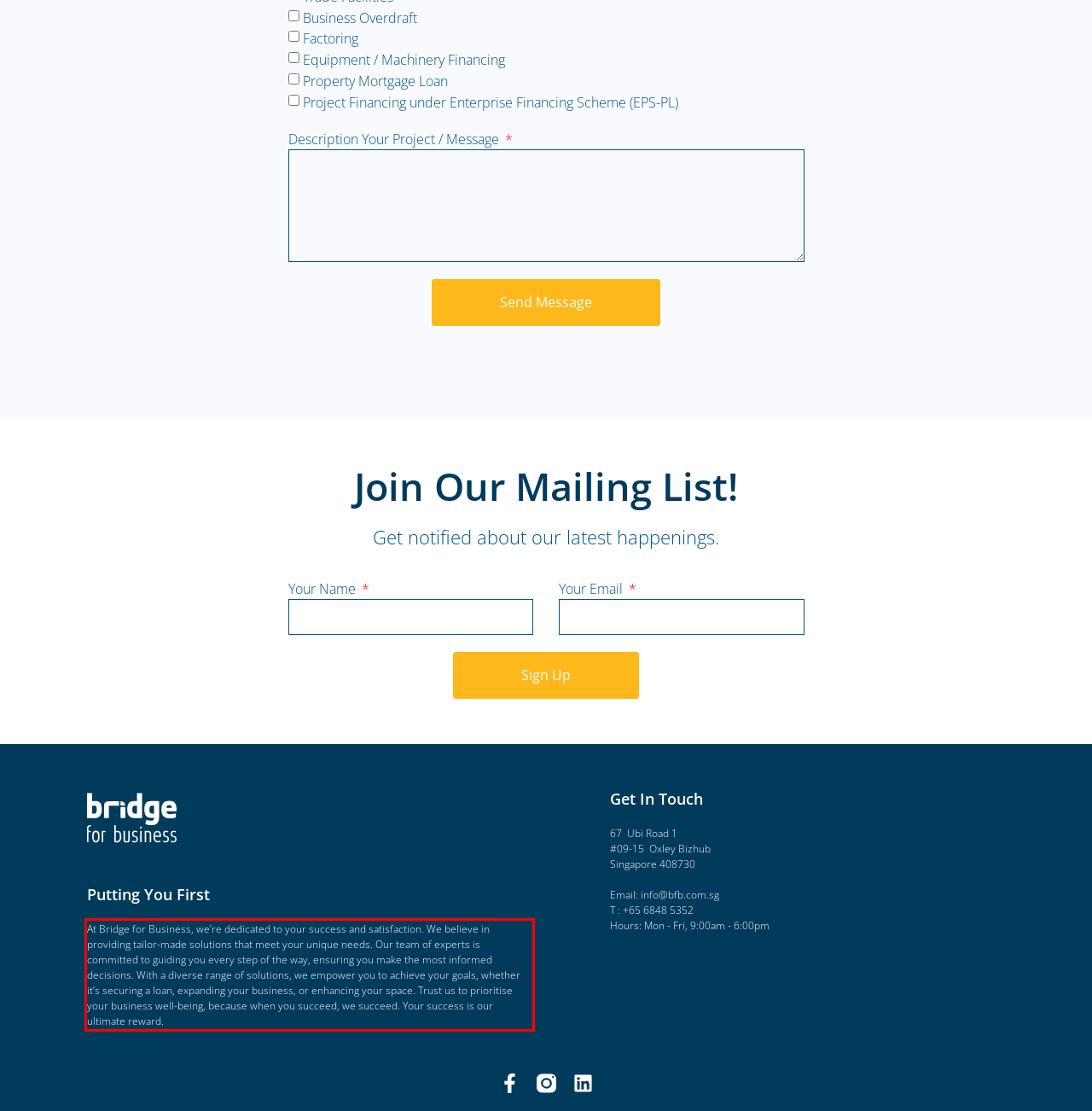Identify and extract the text within the red rectangle in the screenshot of the webpage.

At Bridge for Business, we’re dedicated to your success and satisfaction. We believe in providing tailor-made solutions that meet your unique needs. Our team of experts is committed to guiding you every step of the way, ensuring you make the most informed decisions. With a diverse range of solutions, we empower you to achieve your goals, whether it’s securing a loan, expanding your business, or enhancing your space. Trust us to prioritise your business well-being, because when you succeed, we succeed. Your success is our ultimate reward.